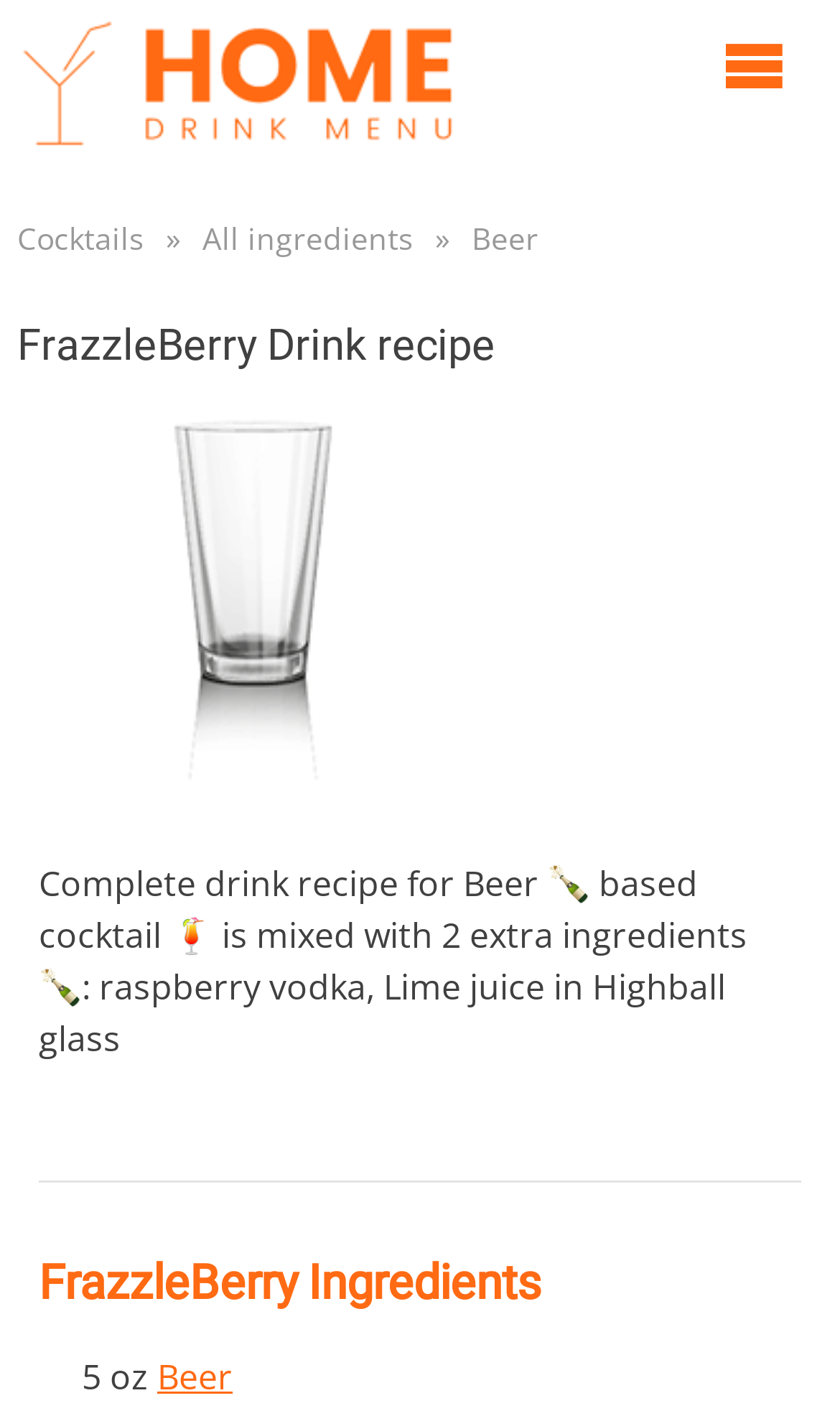Please study the image and answer the question comprehensively:
What is the category of the FrazzleBerry Drink recipe?

I found the answer by looking at the link 'Cocktails' which is a sibling element of the link 'All ingredients' and 'Beer'. This suggests that the FrazzleBerry Drink recipe belongs to the category of Cocktails.